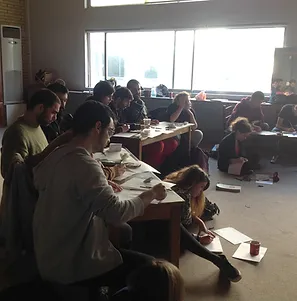Respond to the question below with a single word or phrase: What is the title of the collective artwork?

Unswept floor